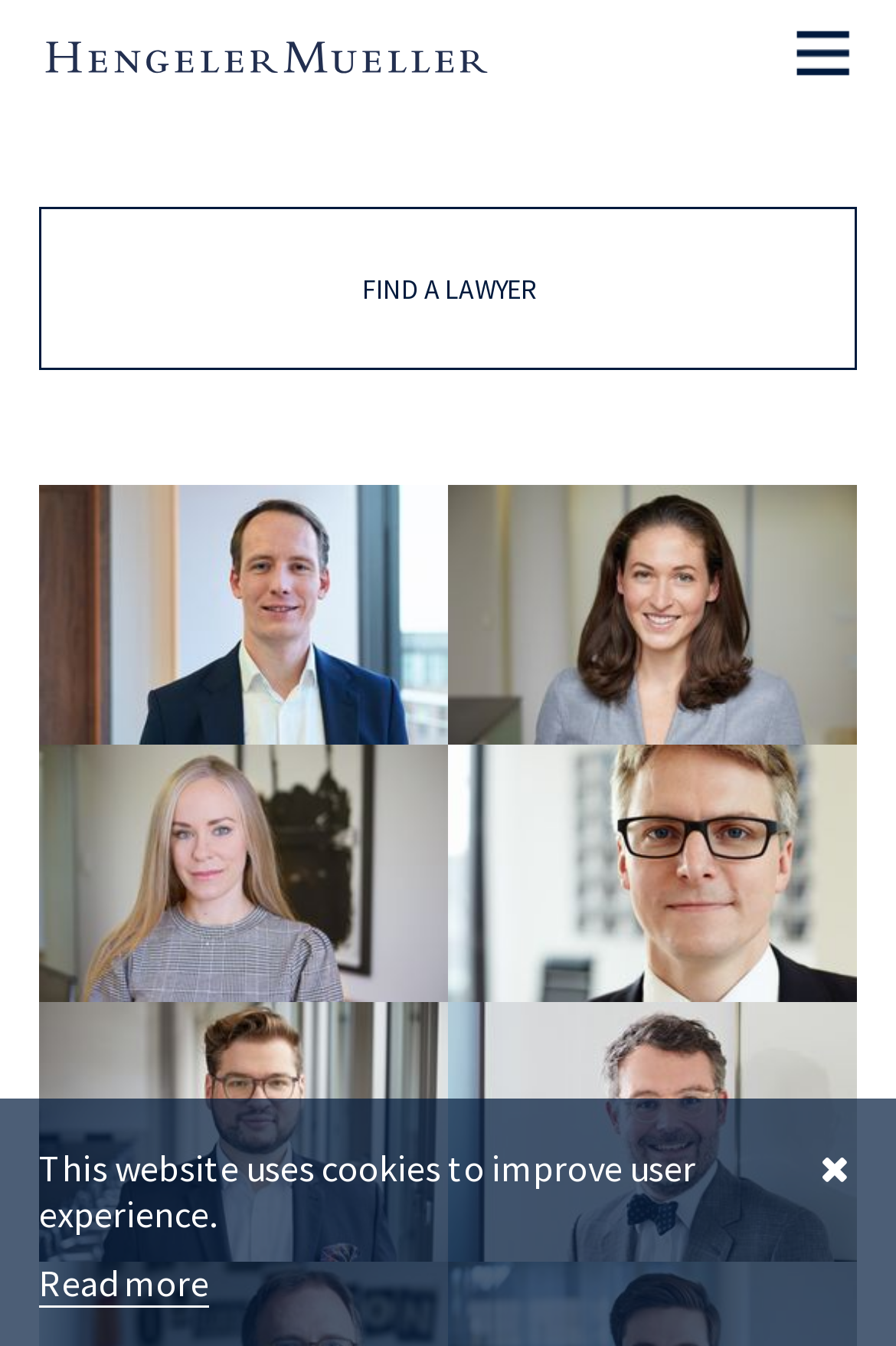Mark the bounding box of the element that matches the following description: "Svitlana Gapalo".

[0.044, 0.553, 0.5, 0.745]